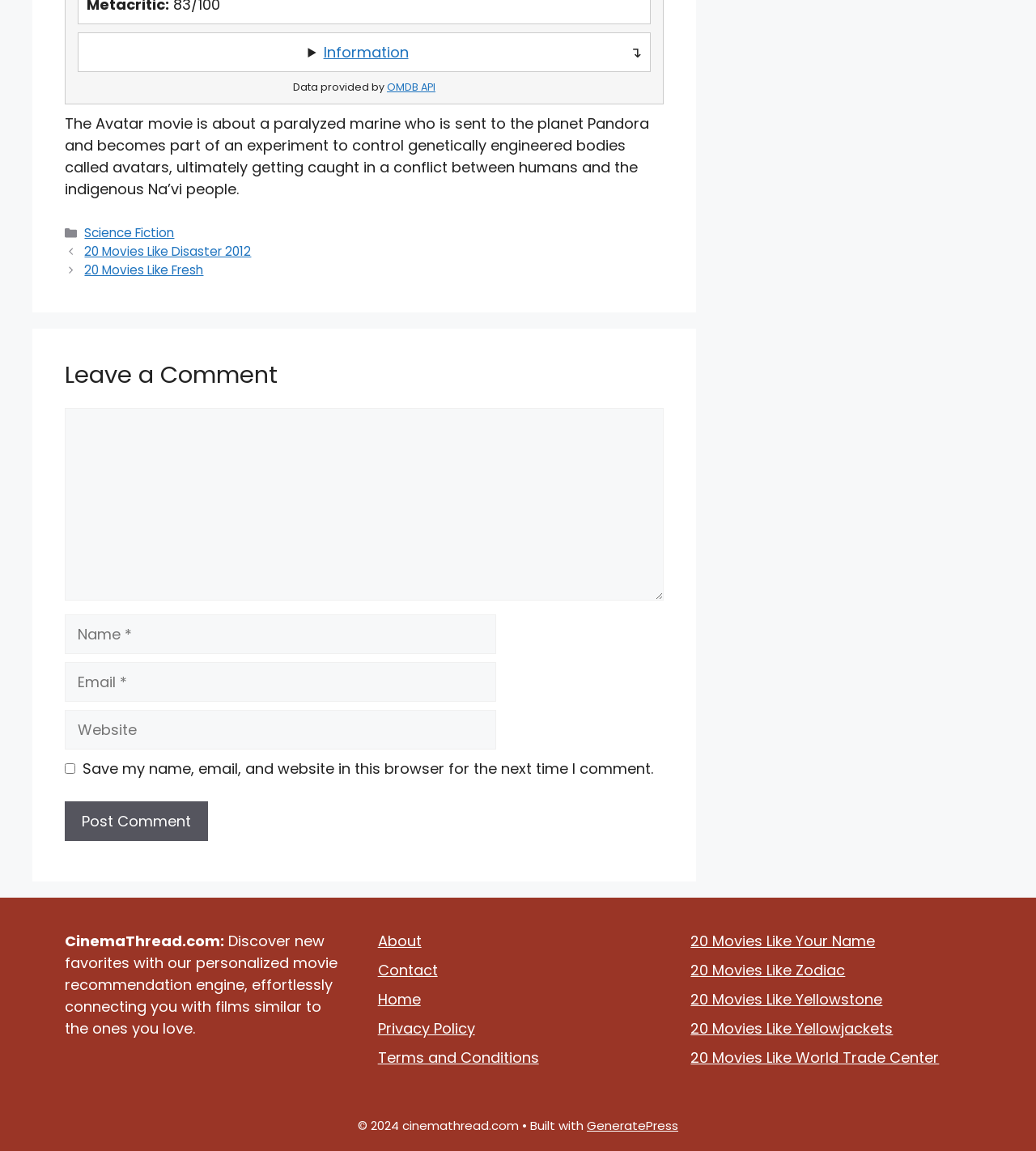Please identify the bounding box coordinates of the area that needs to be clicked to follow this instruction: "Enter a comment in the 'Comment' textbox".

[0.062, 0.354, 0.641, 0.522]